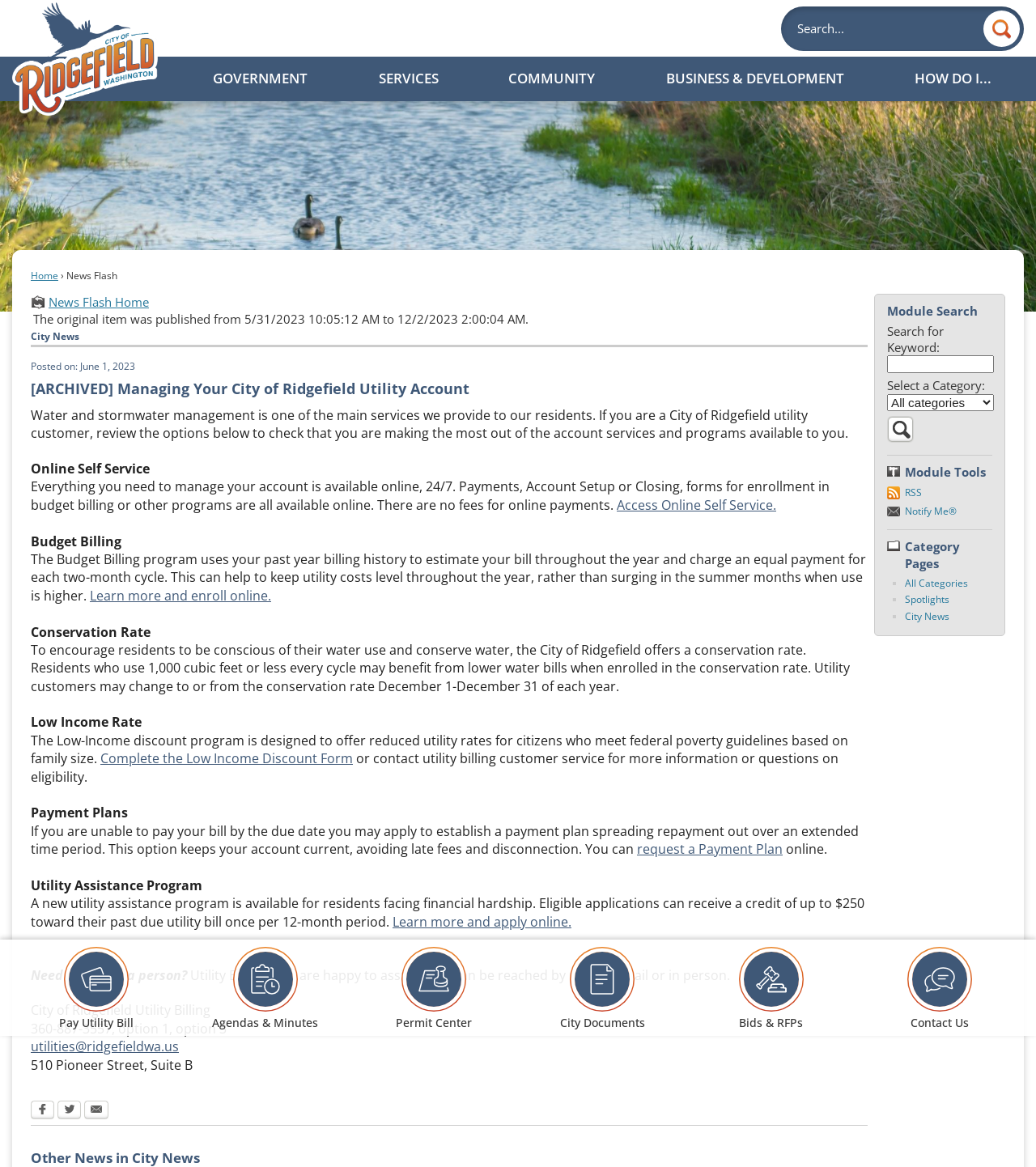Please identify the bounding box coordinates of the element's region that I should click in order to complete the following instruction: "View blog posts". The bounding box coordinates consist of four float numbers between 0 and 1, i.e., [left, top, right, bottom].

None